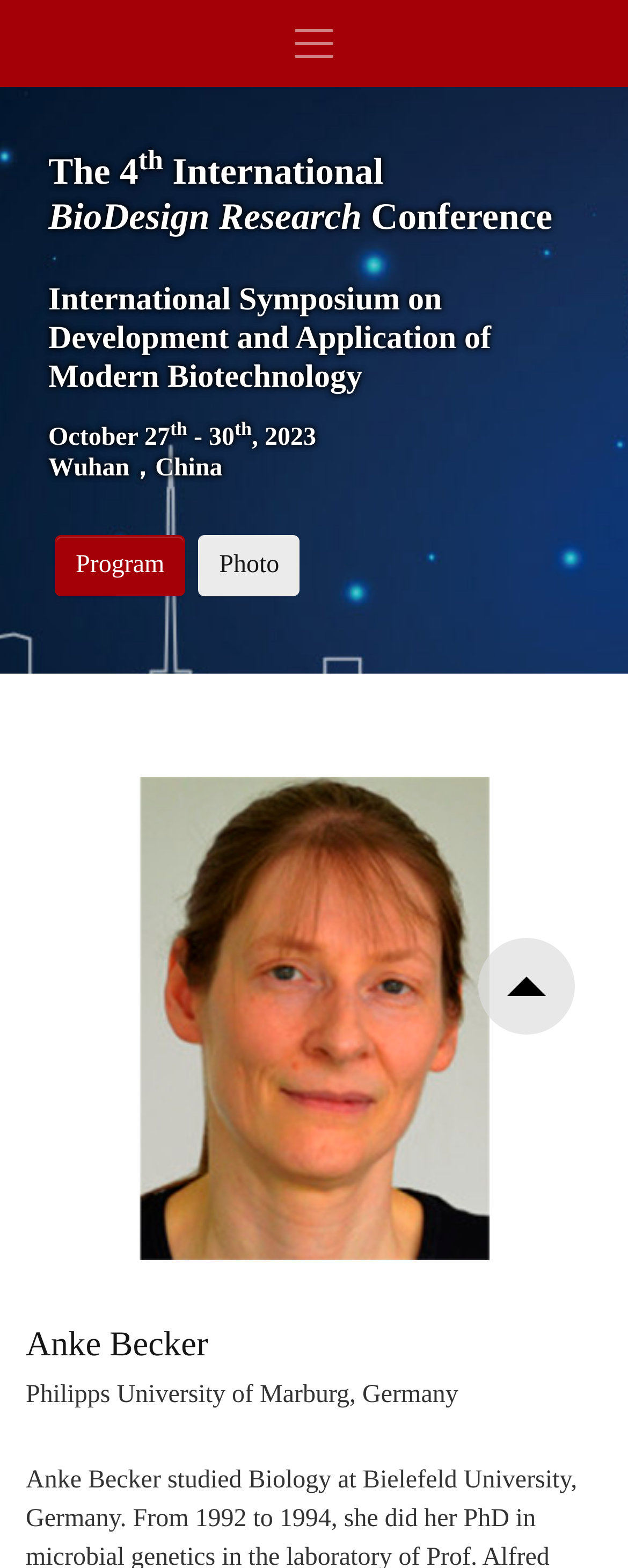Identify the bounding box coordinates for the UI element described as follows: Back to top. Use the format (top-left x, top-left y, bottom-right x, bottom-right y) and ensure all values are floating point numbers between 0 and 1.

[0.762, 0.598, 0.915, 0.66]